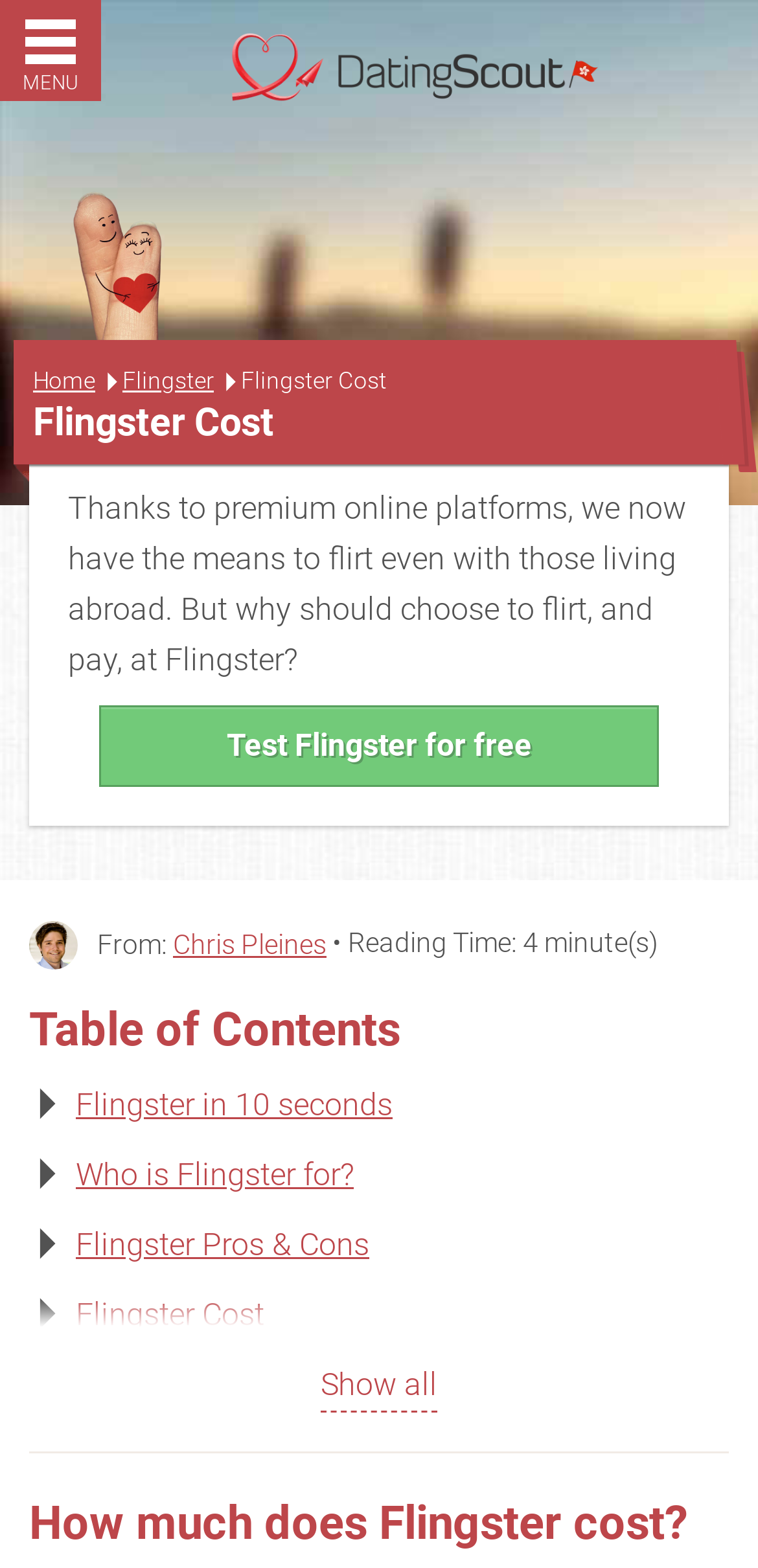What is the logo of the website?
Please provide a comprehensive and detailed answer to the question.

The logo of the website is located at the top left corner of the webpage, and it is an image with the text 'Datingscout.hk'.